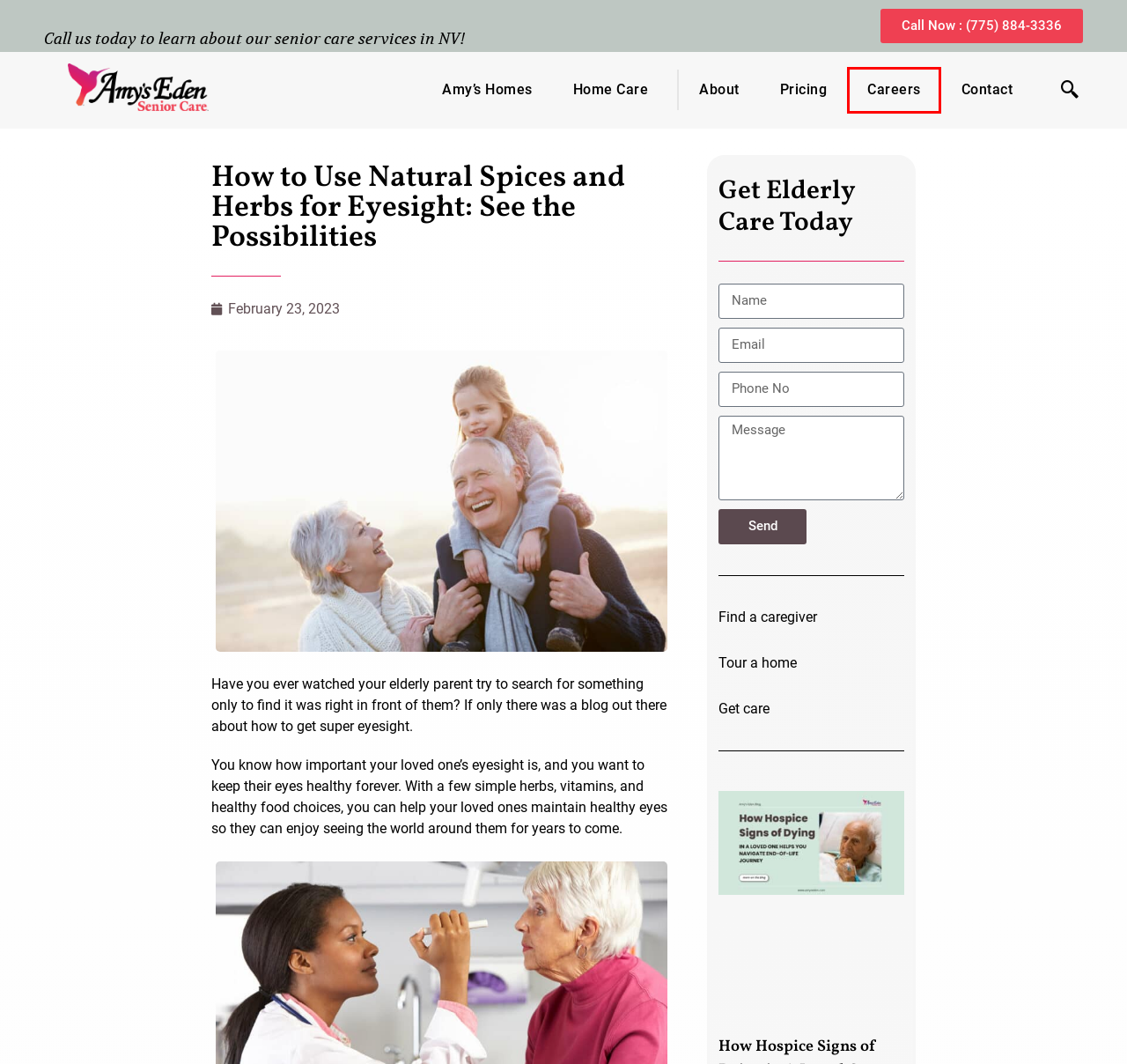You are looking at a screenshot of a webpage with a red bounding box around an element. Determine the best matching webpage description for the new webpage resulting from clicking the element in the red bounding box. Here are the descriptions:
A. Caregiver Jobs in NV | Amy's Eden Senior Care
B. In-Home Care in NV | Amy's Eden Senior Care
C. About Amy's Eden Senior Care | Amy's Eden Senior Care
D. Contact Amy's Eden Senior Care | Amy's Eden Senior Care
E. How Hospice Signs of Dying in A Loved One Helps You Navigate End-of-life Journey
F. Amy's Eden Assisted Living Homes
G. Amy's Eden Services | Amy's Eden Senior Care
H. Tour Amy's Eden Assisted Homes

A